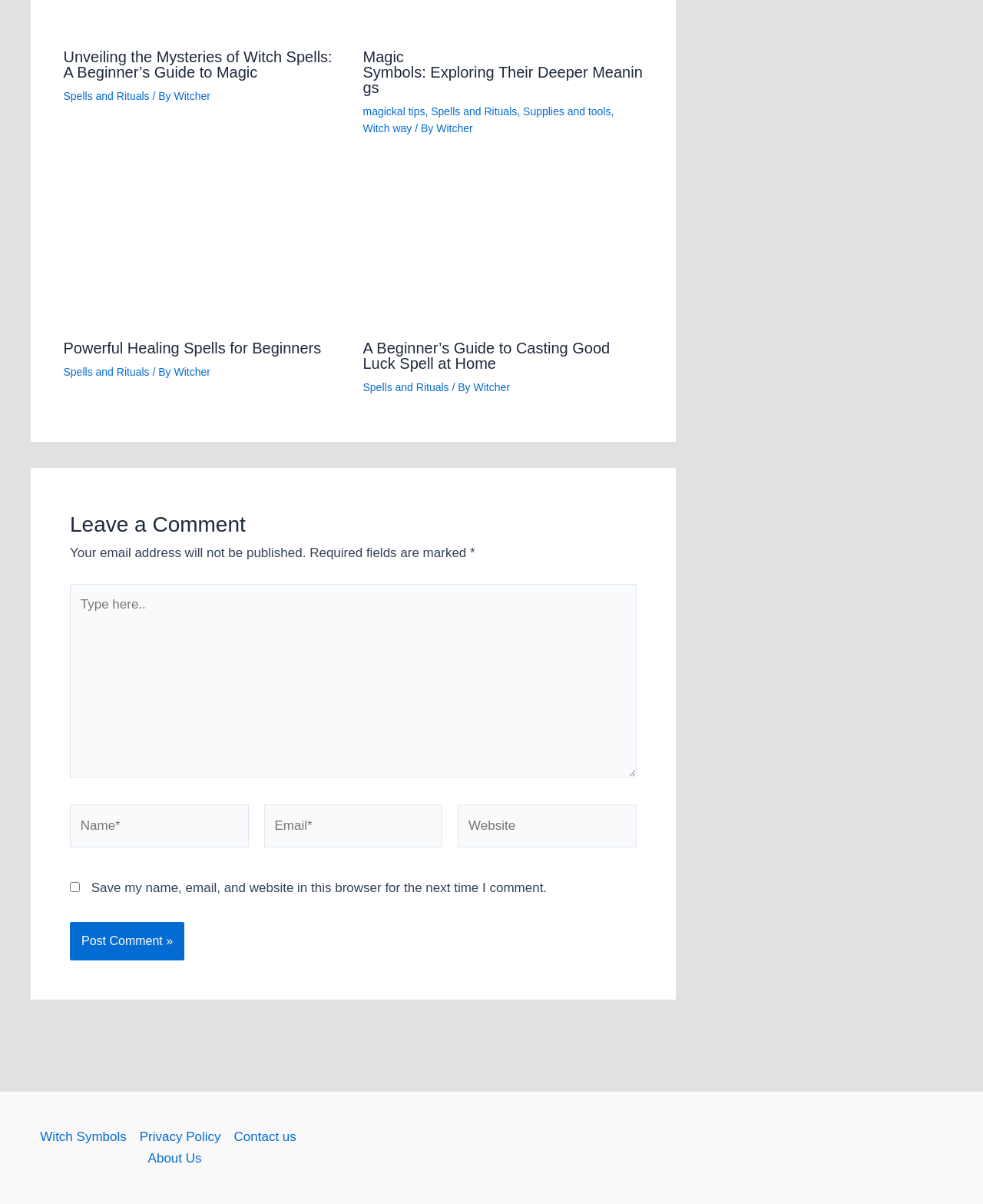Specify the bounding box coordinates of the element's area that should be clicked to execute the given instruction: "Read more about Powerful Healing Spells for Beginners". The coordinates should be four float numbers between 0 and 1, i.e., [left, top, right, bottom].

[0.064, 0.2, 0.35, 0.212]